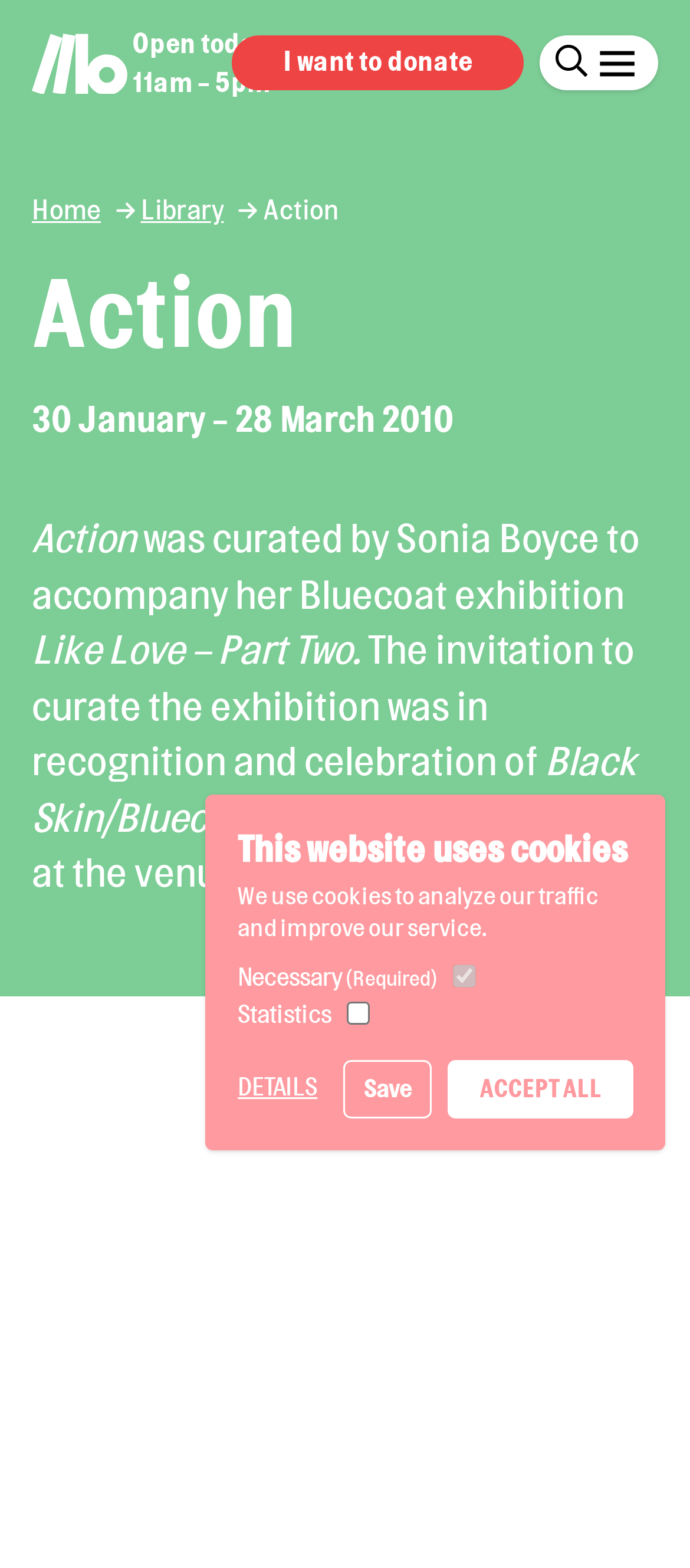Identify the bounding box coordinates of the region I need to click to complete this instruction: "Donate to the site".

[0.336, 0.022, 0.759, 0.057]